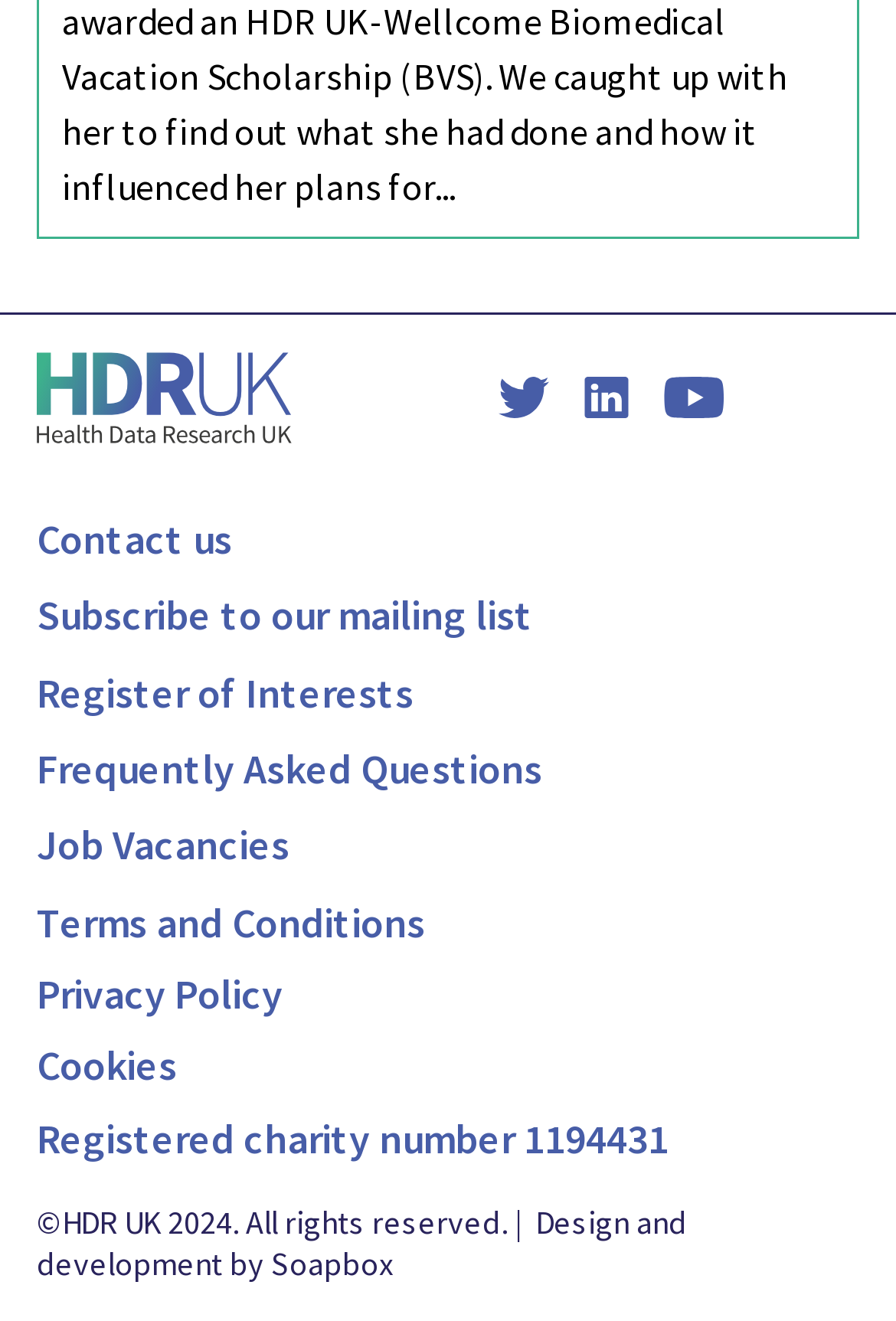Find the bounding box coordinates for the area that should be clicked to accomplish the instruction: "Visit HDR UK".

[0.041, 0.266, 0.326, 0.335]